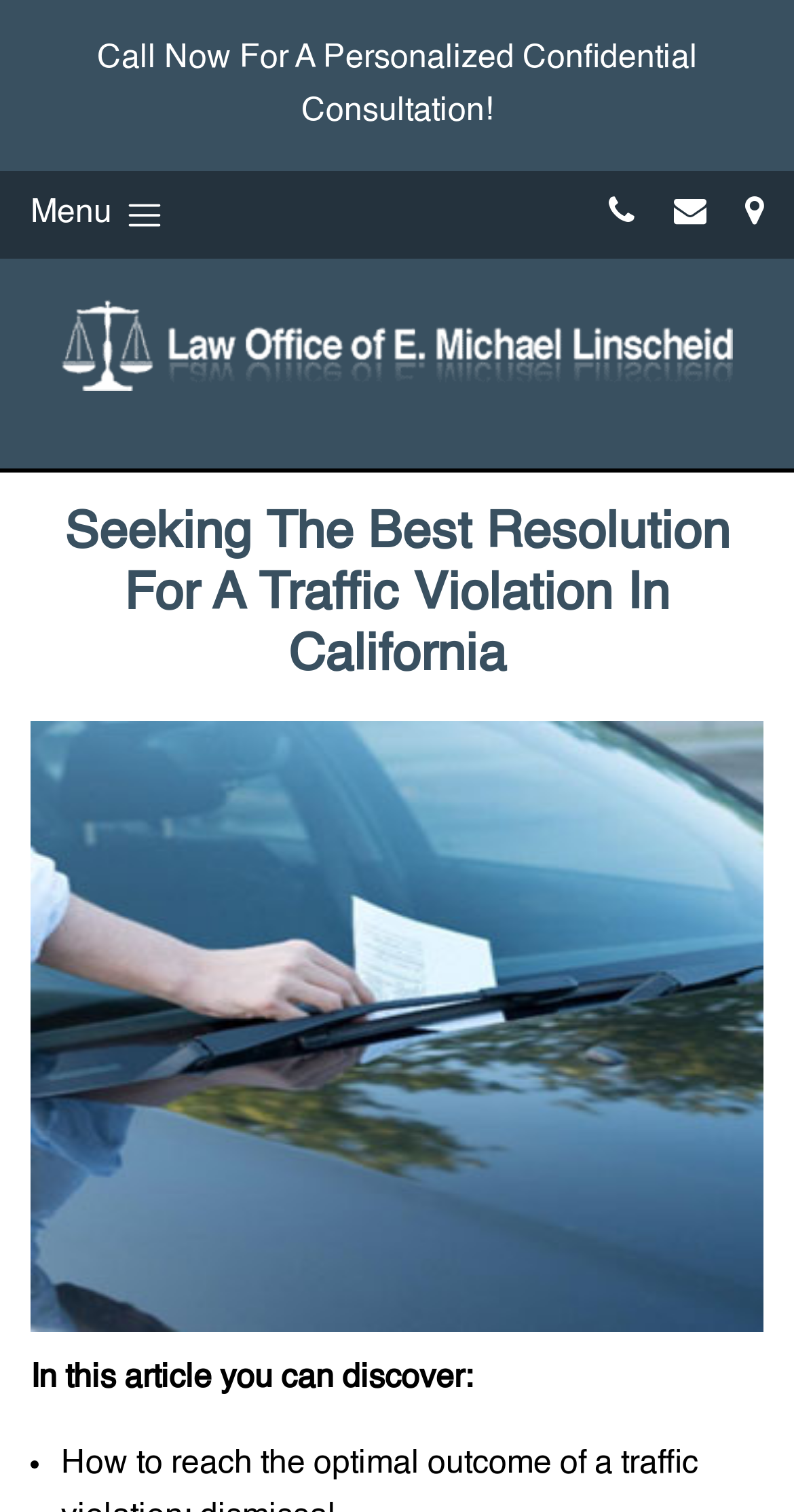Refer to the image and provide an in-depth answer to the question:
What social media platforms are linked on this webpage?

There are three social media platform links on the webpage, represented by the icons '', '', and '', which are commonly used to represent social media platforms.